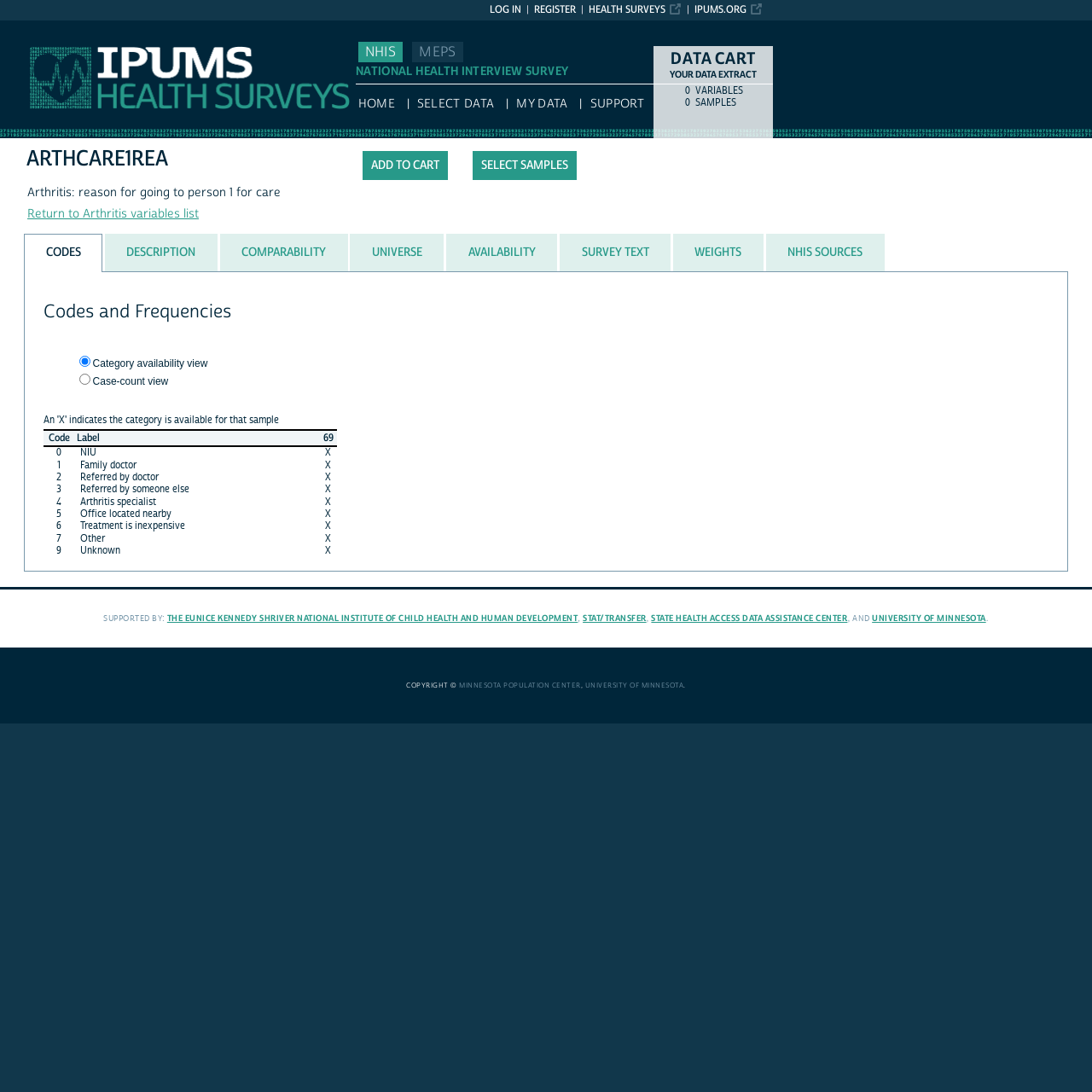Please specify the bounding box coordinates of the clickable region necessary for completing the following instruction: "Click the 'SELECT SAMPLES' link". The coordinates must consist of four float numbers between 0 and 1, i.e., [left, top, right, bottom].

[0.433, 0.138, 0.528, 0.165]